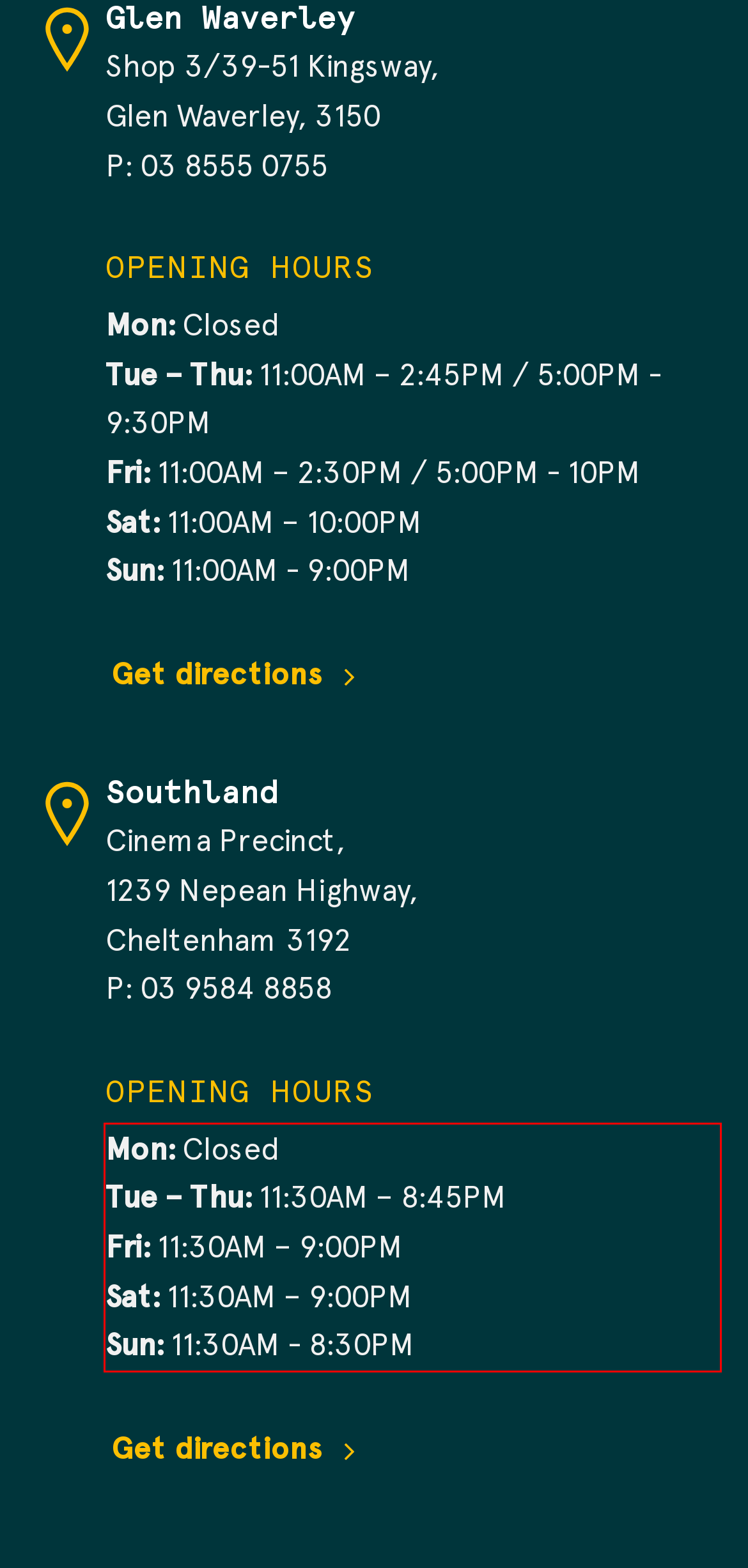Analyze the screenshot of the webpage that features a red bounding box and recognize the text content enclosed within this red bounding box.

Mon: Closed Tue – Thu: 11:30AM – 8:45PM Fri: 11:30AM – 9:00PM Sat: 11:30AM – 9:00PM Sun: 11:30AM - 8:30PM